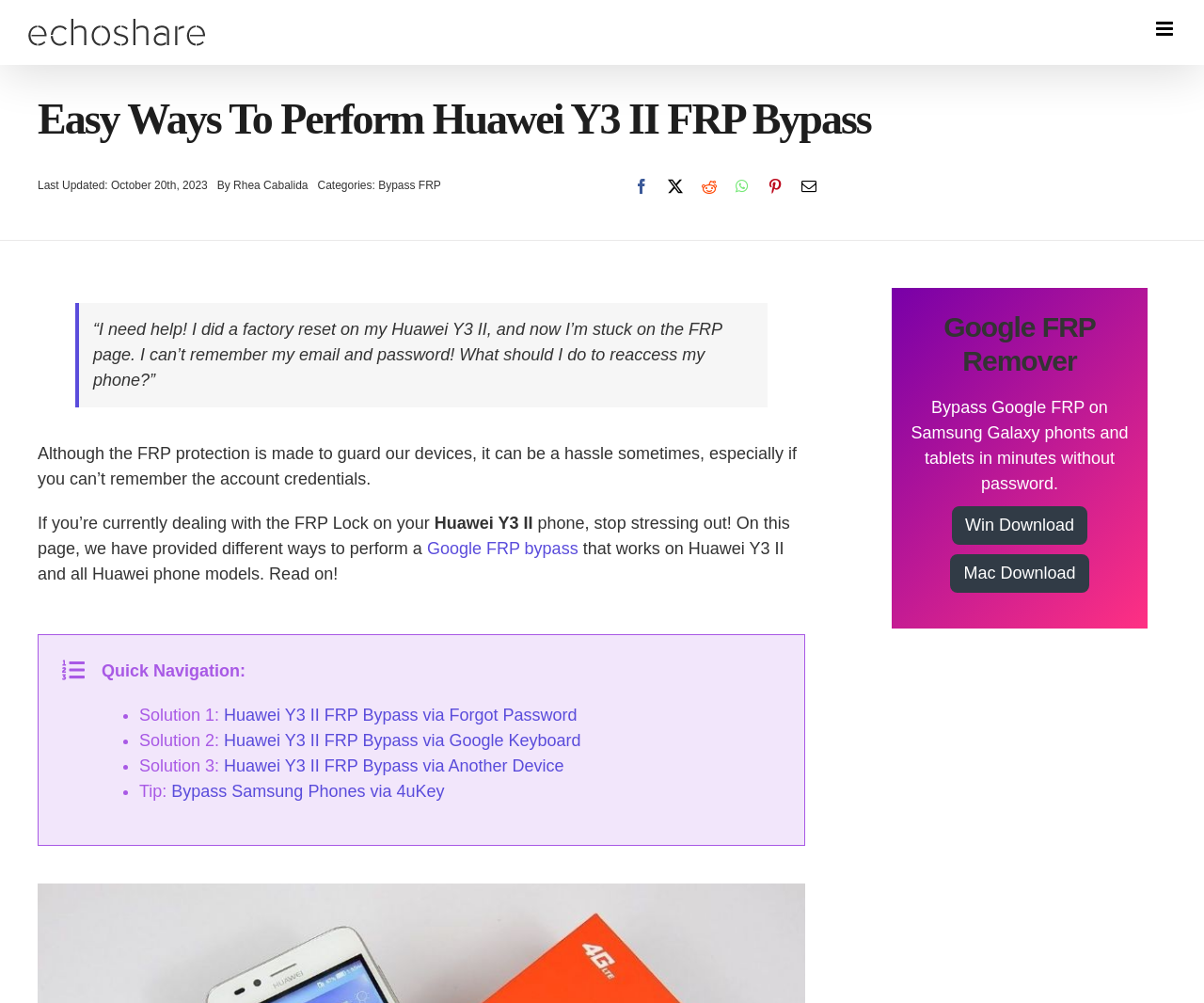Using the provided element description: "title="CLICK HERE FOR MORE INFORMATION"", determine the bounding box coordinates of the corresponding UI element in the screenshot.

None